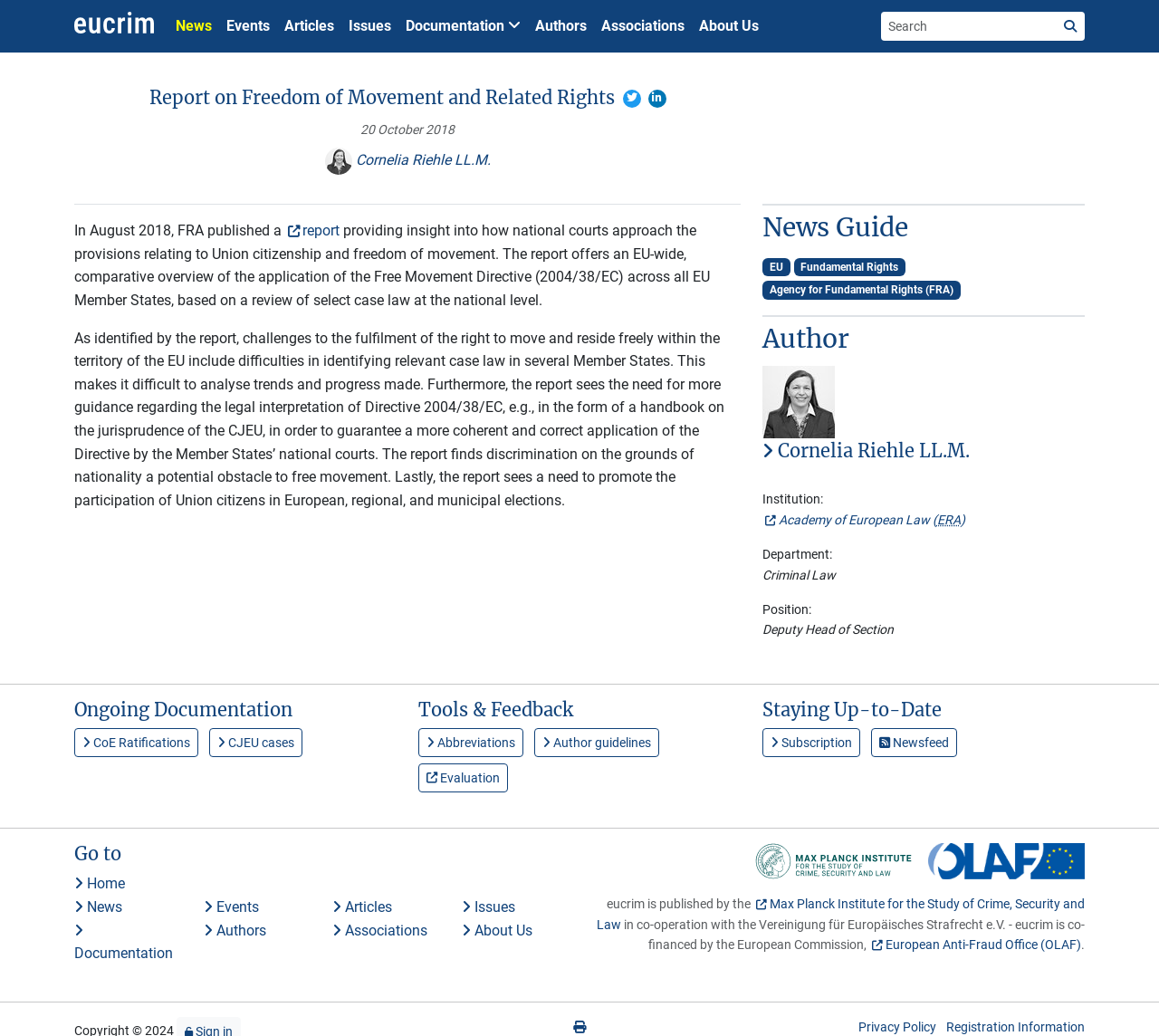What is the position of the author?
Please answer the question with a single word or phrase, referencing the image.

Deputy Head of Section